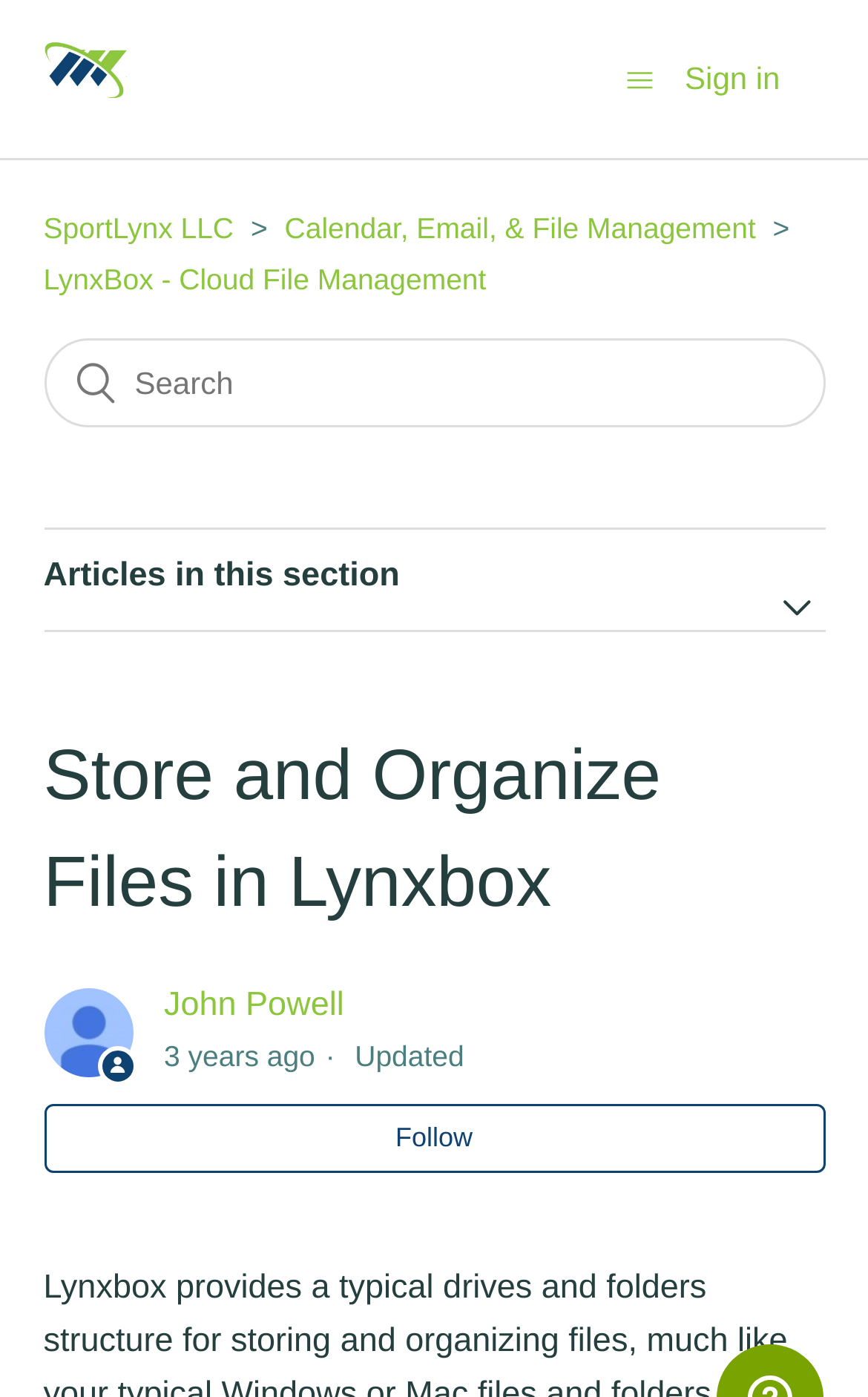What is the purpose of the search bar?
Answer the question with as much detail as you can, using the image as a reference.

I inferred the purpose of the search bar by looking at its location on the webpage, which is near the top and seems to be related to file management. Additionally, the search bar has a placeholder text 'Search', which suggests that it is meant for searching for files or other content.